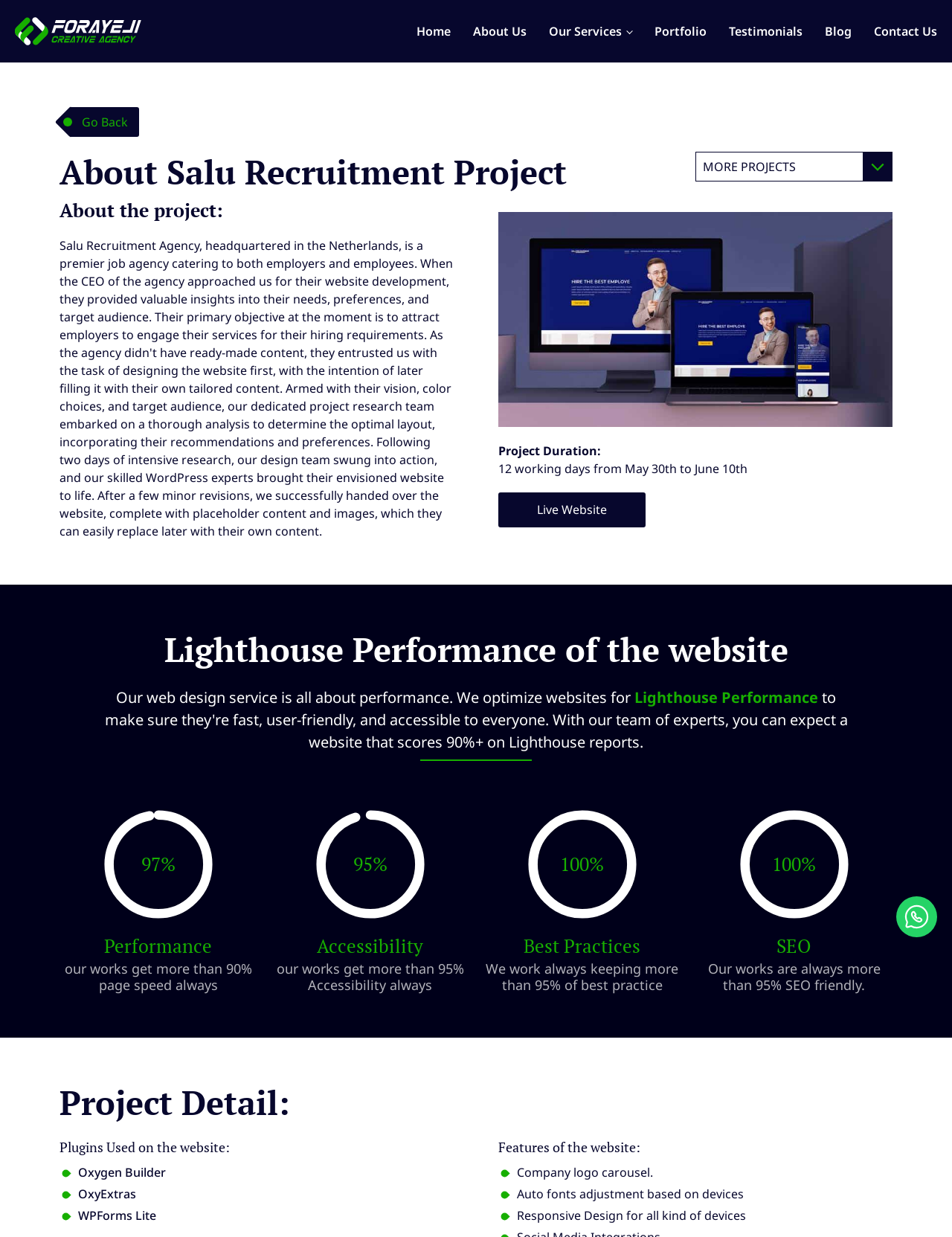Determine and generate the text content of the webpage's headline.

About Salu Recruitment Project